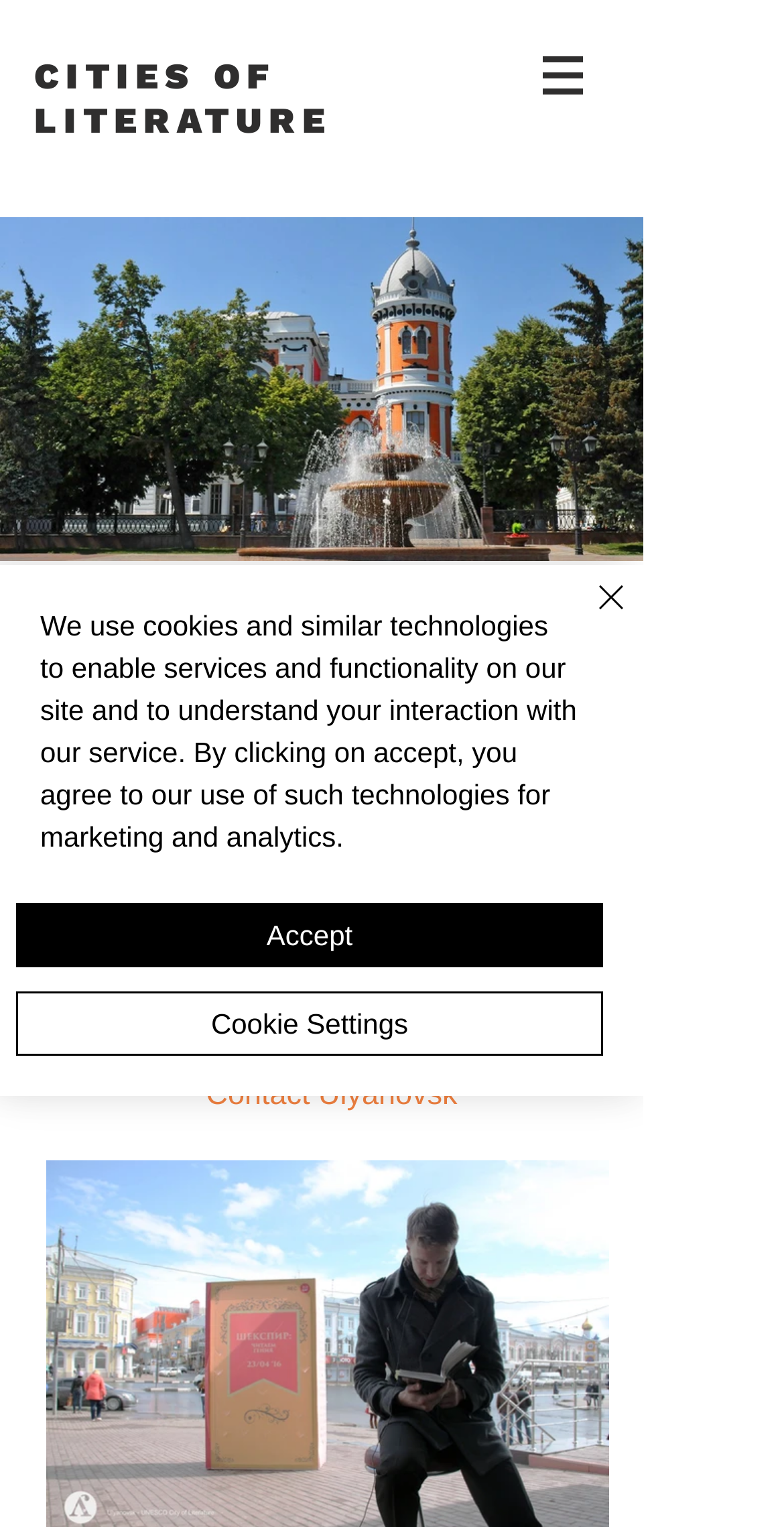Use the details in the image to answer the question thoroughly: 
What is the year Ulyanovsk was designated?

I found the answer by looking at the StaticText element with the text 'Designated: 2015' which is located below the heading 'ULYANOVSK'.